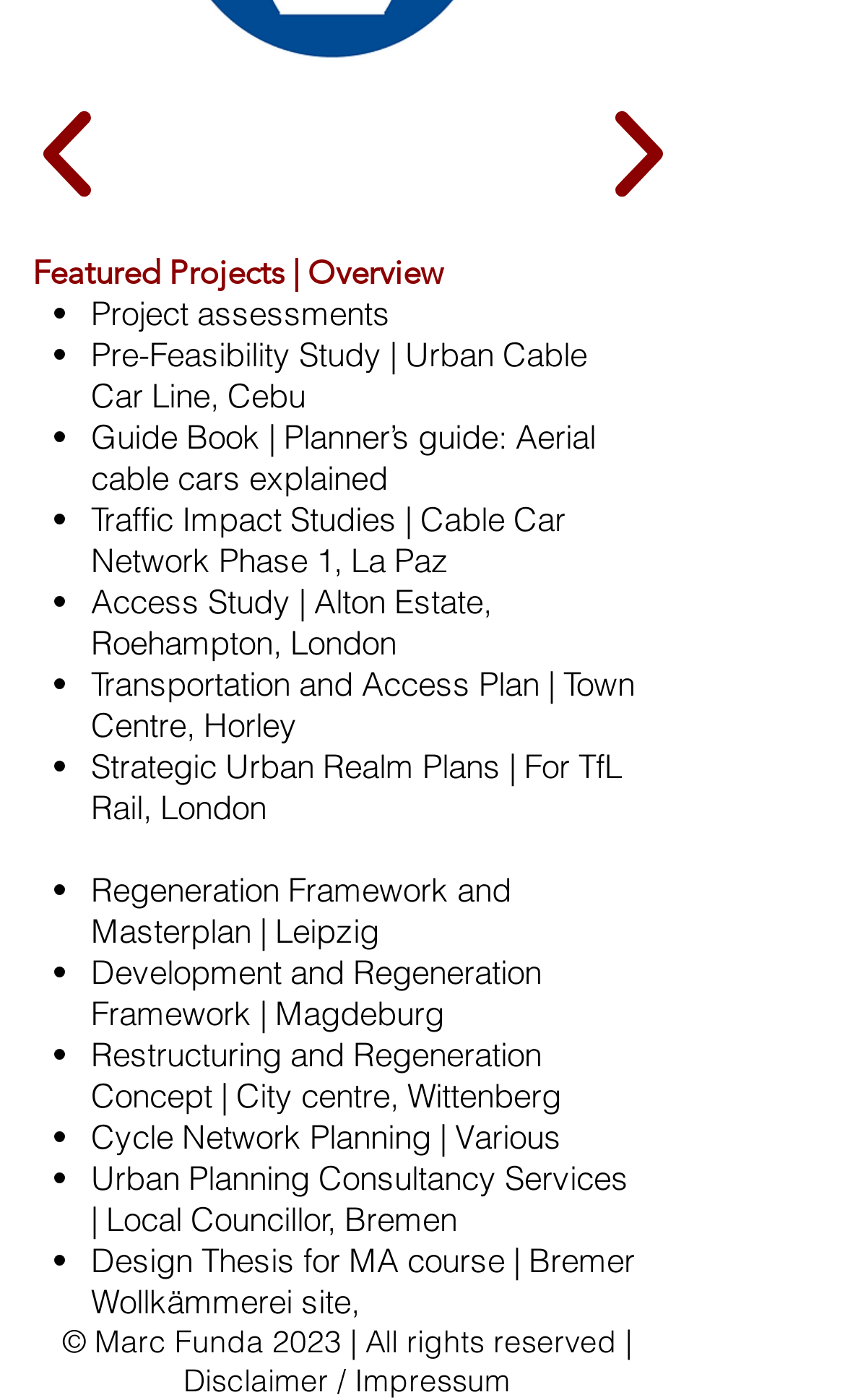What is the purpose of the 'Featured Projects' section?
From the details in the image, answer the question comprehensively.

The 'Featured Projects' section seems to be a highlight reel of the webpage's owner's work, showcasing a range of projects related to urban planning and development. The section is likely intended to demonstrate the owner's expertise and experience in the field.